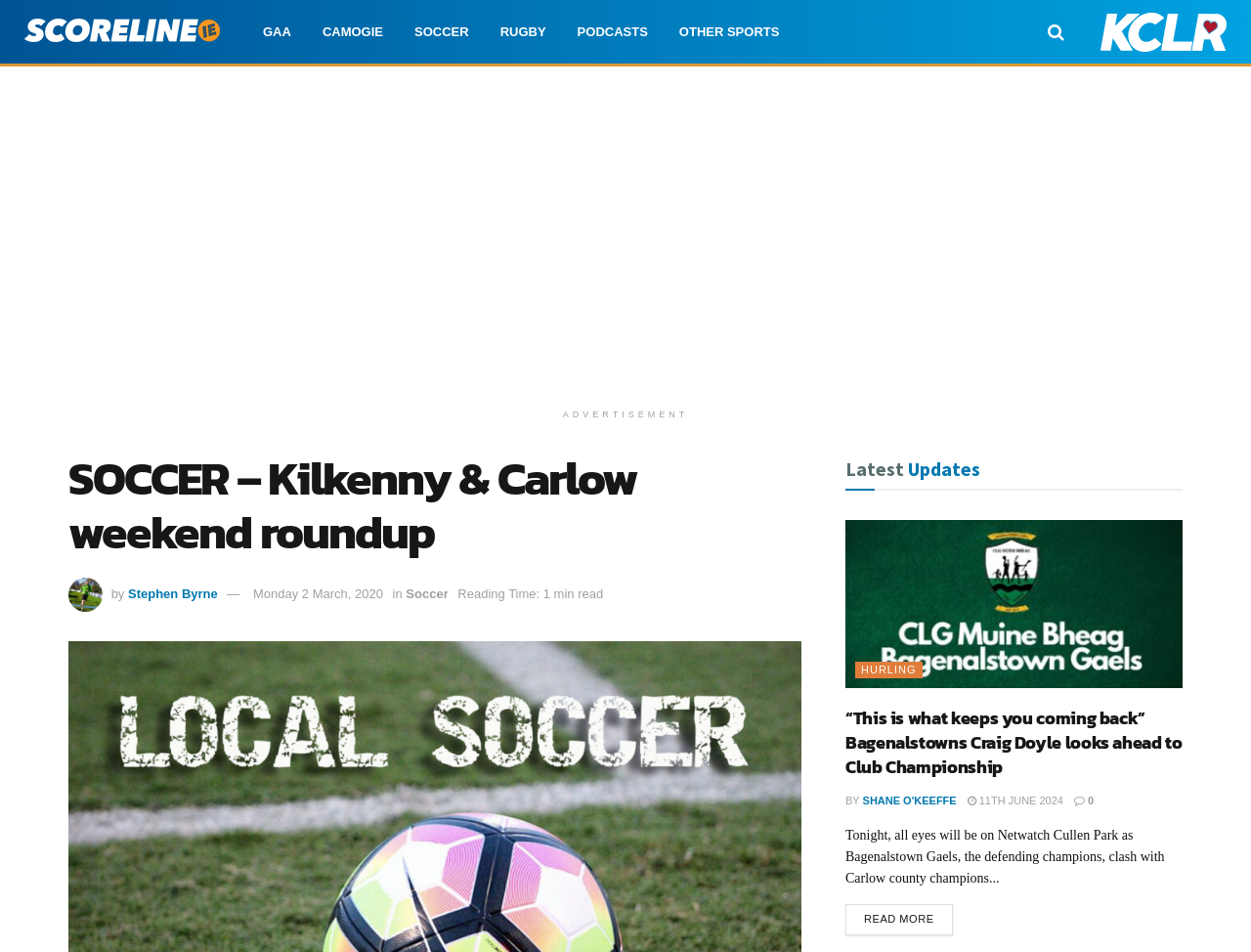Answer briefly with one word or phrase:
What is the reading time of the article 'SOCCER – Kilkenny & Carlow weekend roundup'?

1 min read